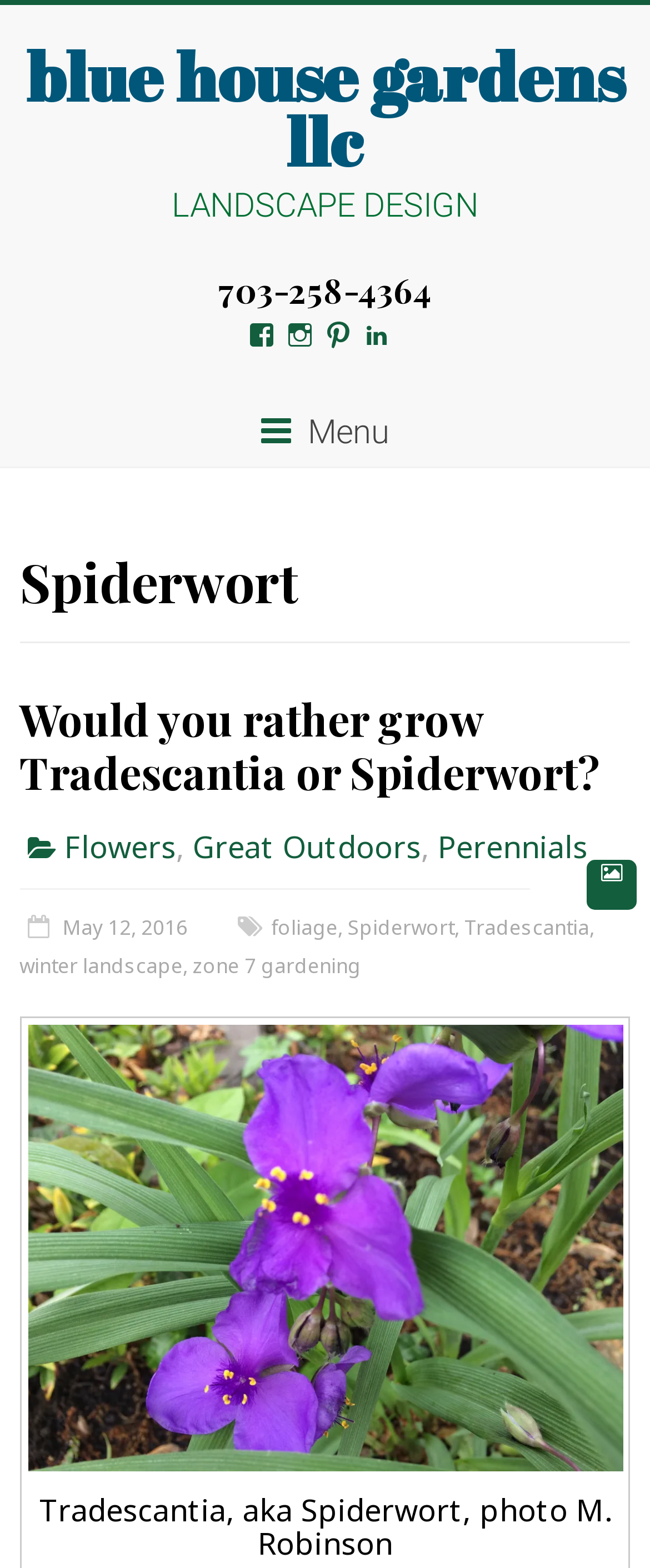Give a detailed account of the webpage, highlighting key information.

The webpage is about Spiderwort Archives from blue house gardens llc. At the top, there is a heading with the company name "blue house gardens llc" and a link to it. Below that, there is a static text "LANDSCAPE DESIGN". 

To the right of the company name, there is a complementary section with a heading "703-258-4364" and four social media links represented by icons. 

On the left side, there is a menu represented by an icon, and below that, there is a heading "Spiderwort". Under the "Spiderwort" heading, there is a section with a heading "Would you rather grow Tradescantia or Spiderwort?" and a link to it. 

Below that, there are several links to categories such as "bluehousegardens", "Flowers", "Great Outdoors", "Perennials", and a few more. Each category is separated by a comma. 

Further down, there is a link to a post dated "May 12, 2016", and below that, there are more links to specific topics like "foliage", "Spiderwort", "Tradescantia", "winter landscape", and "zone 7 gardening". 

At the bottom, there is a link to a comment section with a photo of Tradescantia, also known as Spiderwort, and a caption "Tradescantia, aka Spiderwort, photo M. Robinson".